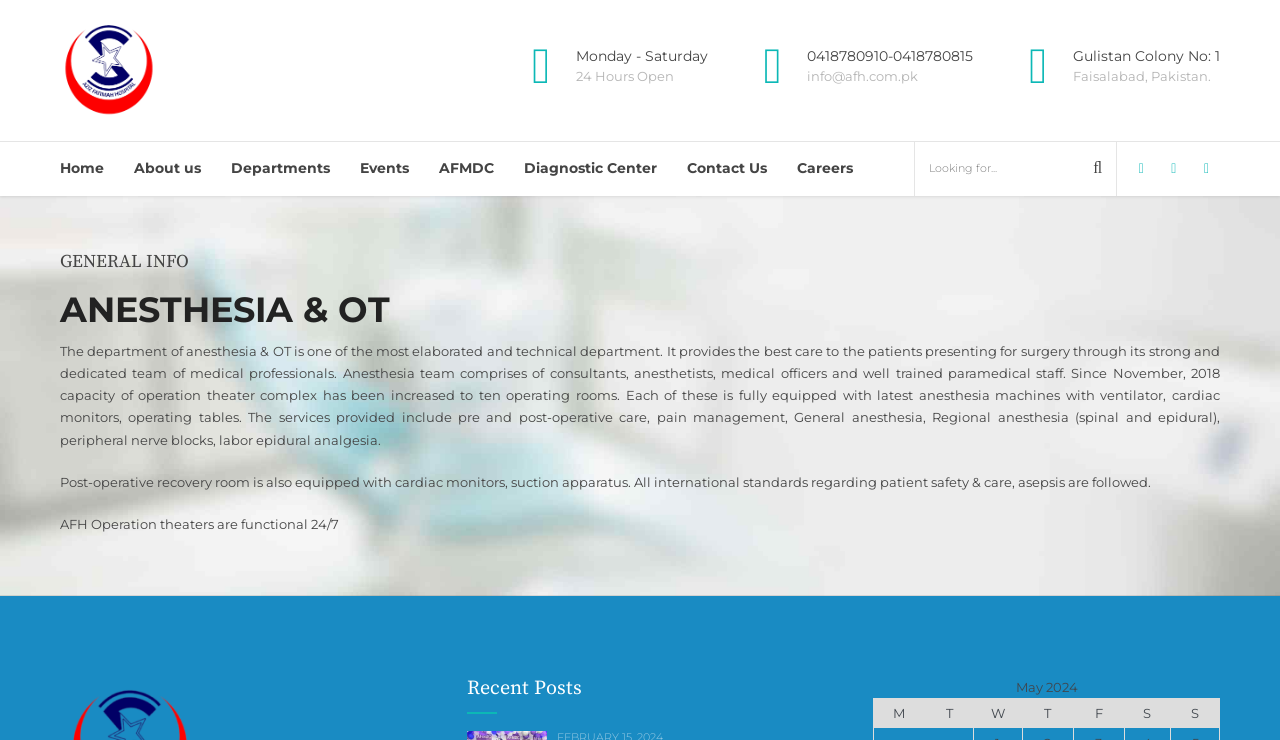Determine the bounding box coordinates for the HTML element described here: "General Surgery".

[0.18, 0.686, 0.368, 0.727]